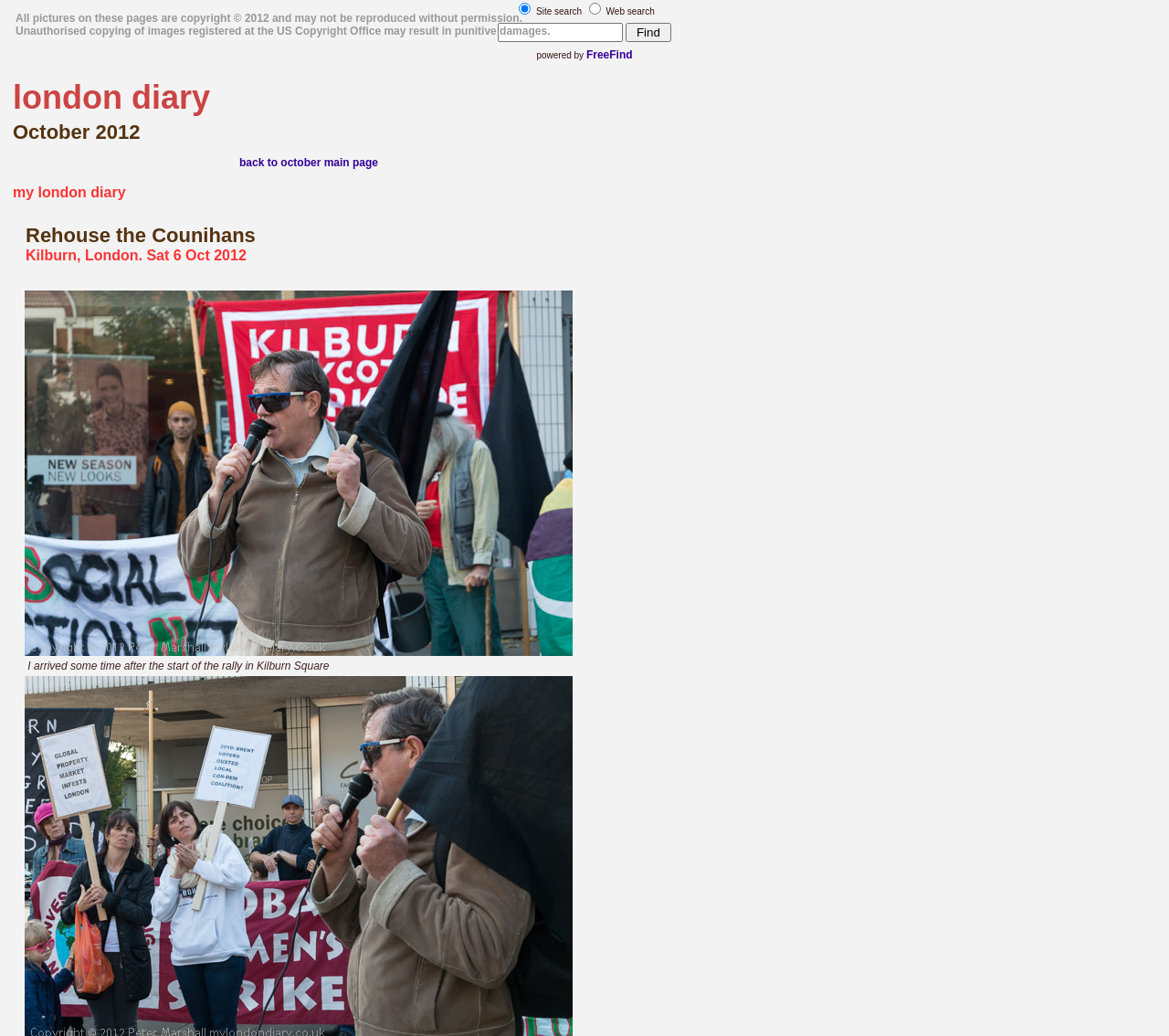Given the description "back to october main page", provide the bounding box coordinates of the corresponding UI element.

[0.205, 0.151, 0.323, 0.163]